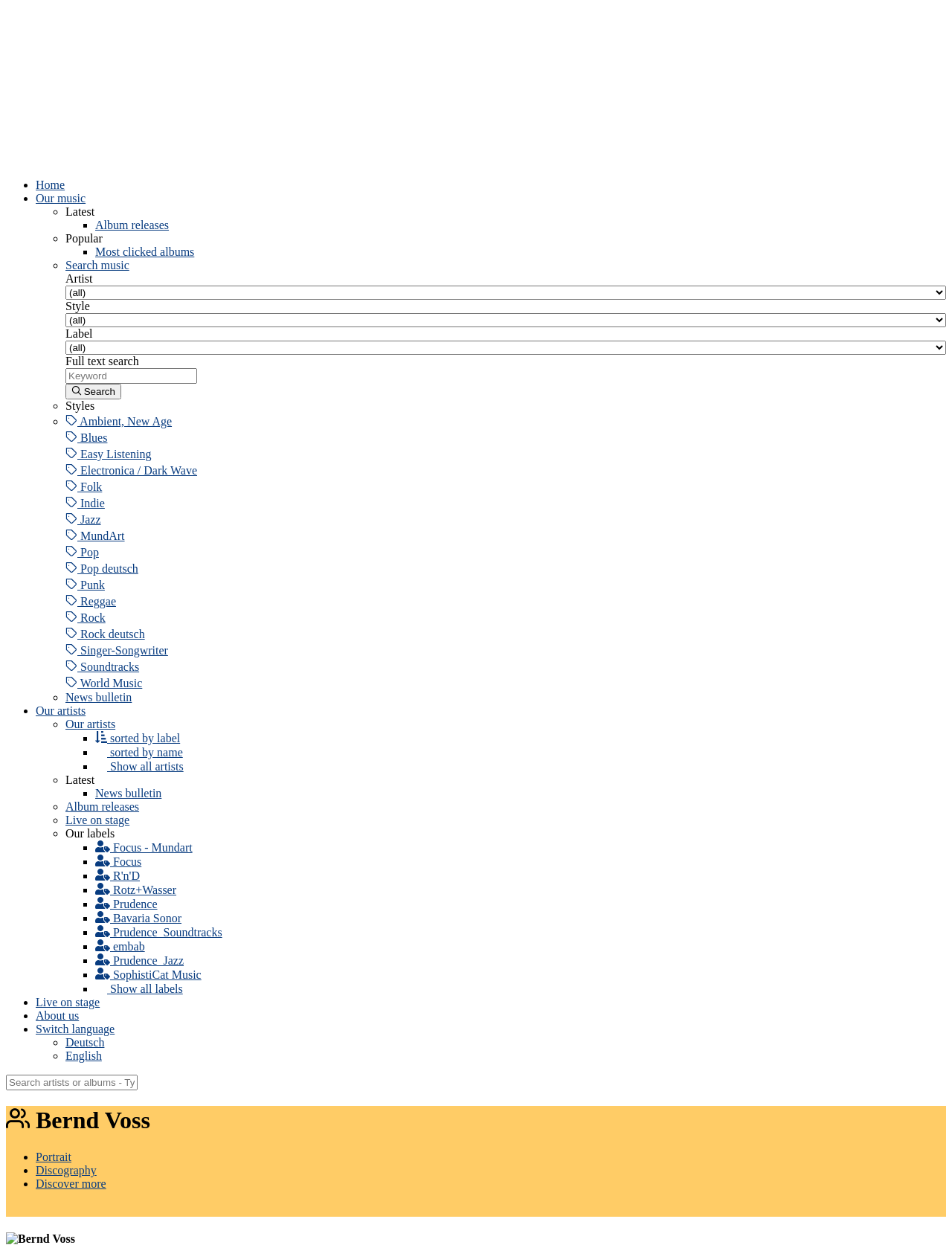Find the bounding box coordinates of the UI element according to this description: "Switch language".

[0.038, 0.821, 0.994, 0.832]